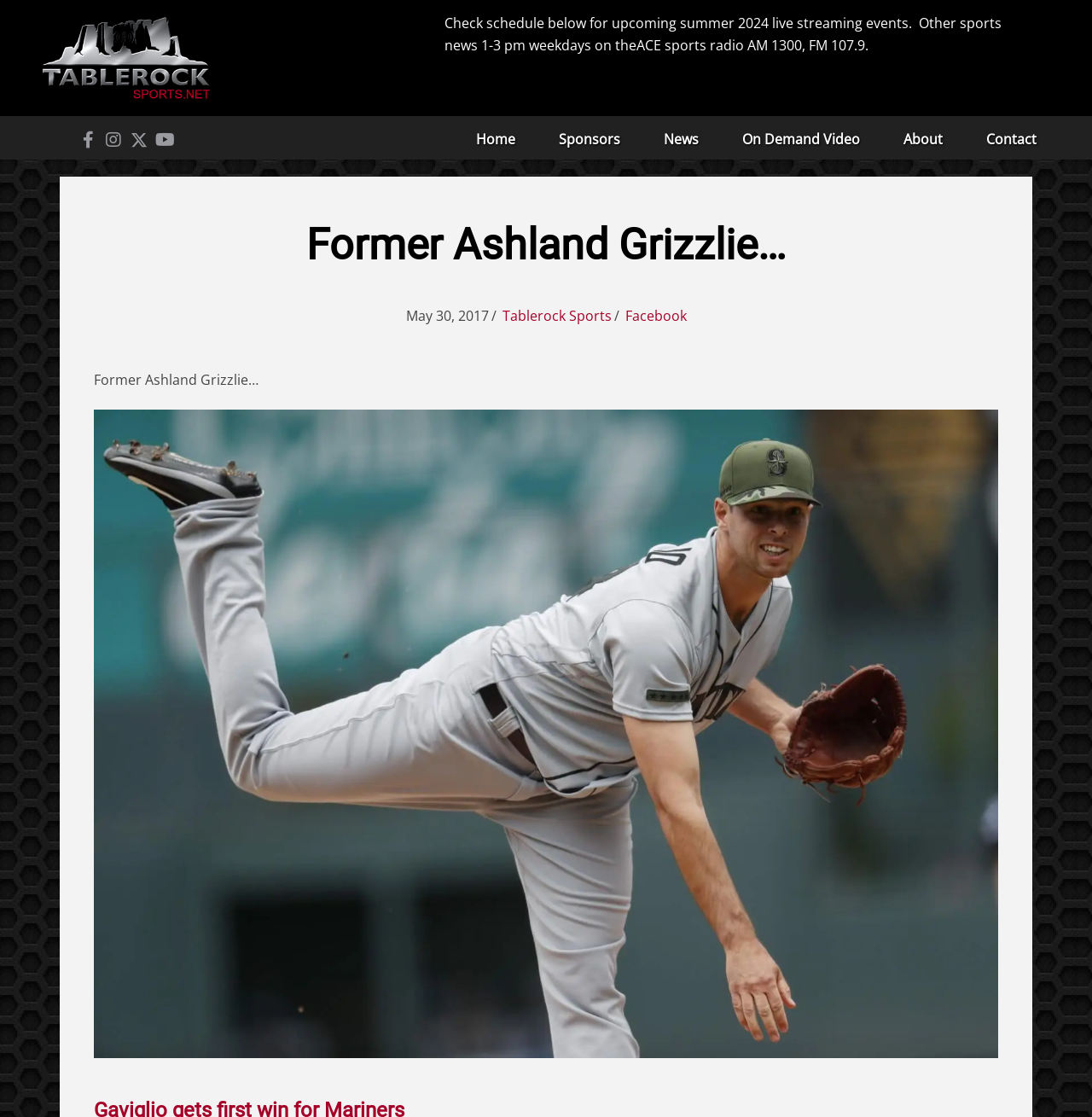What is the name of the sports network?
Using the image, respond with a single word or phrase.

Tablerock Sports Network